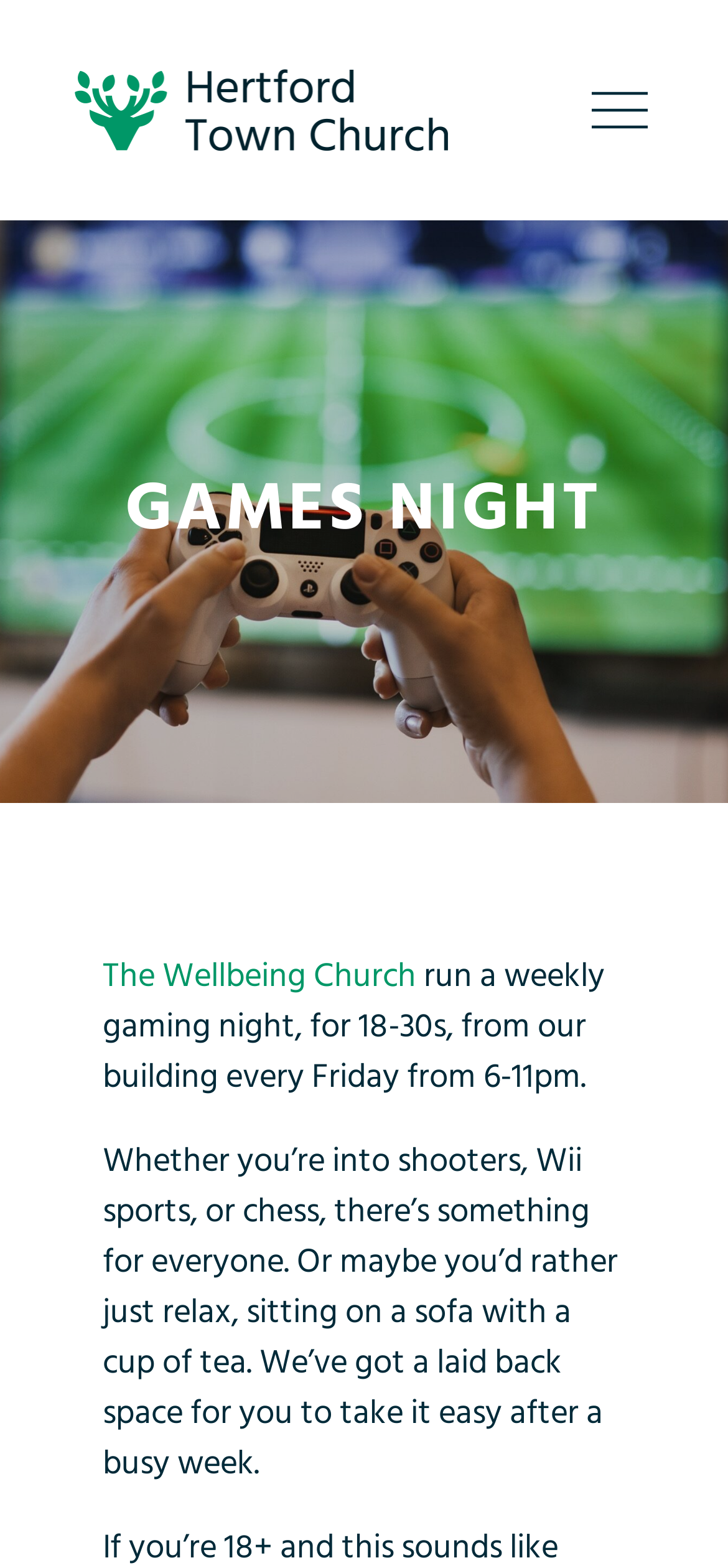What is the duration of the gaming night?
Kindly give a detailed and elaborate answer to the question.

According to the text, the gaming night takes place every Friday from 6-11pm, indicating that the event lasts for five hours.